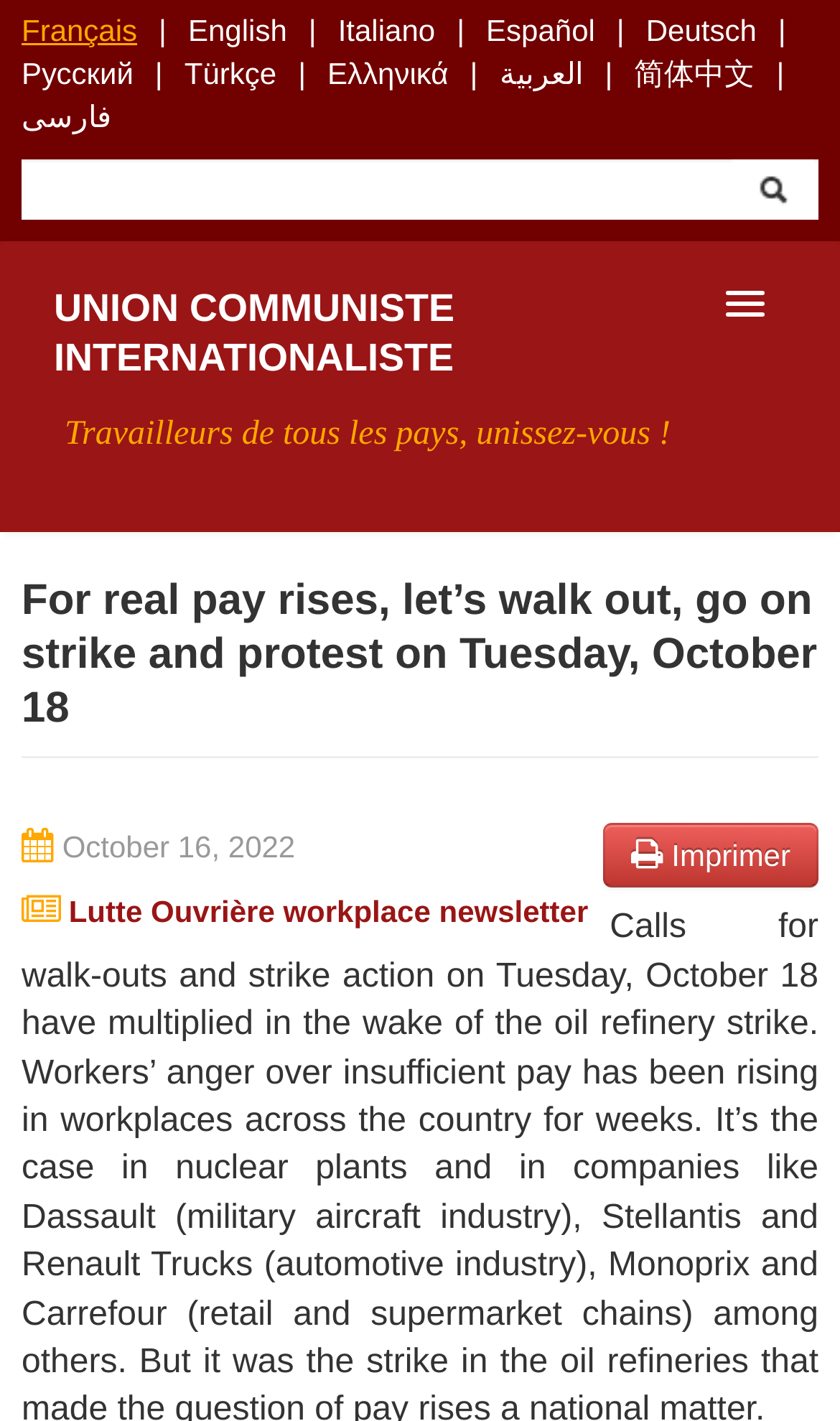Based on the element description Español, identify the bounding box of the UI element in the given webpage screenshot. The coordinates should be in the format (top-left x, top-left y, bottom-right x, bottom-right y) and must be between 0 and 1.

[0.579, 0.009, 0.708, 0.033]